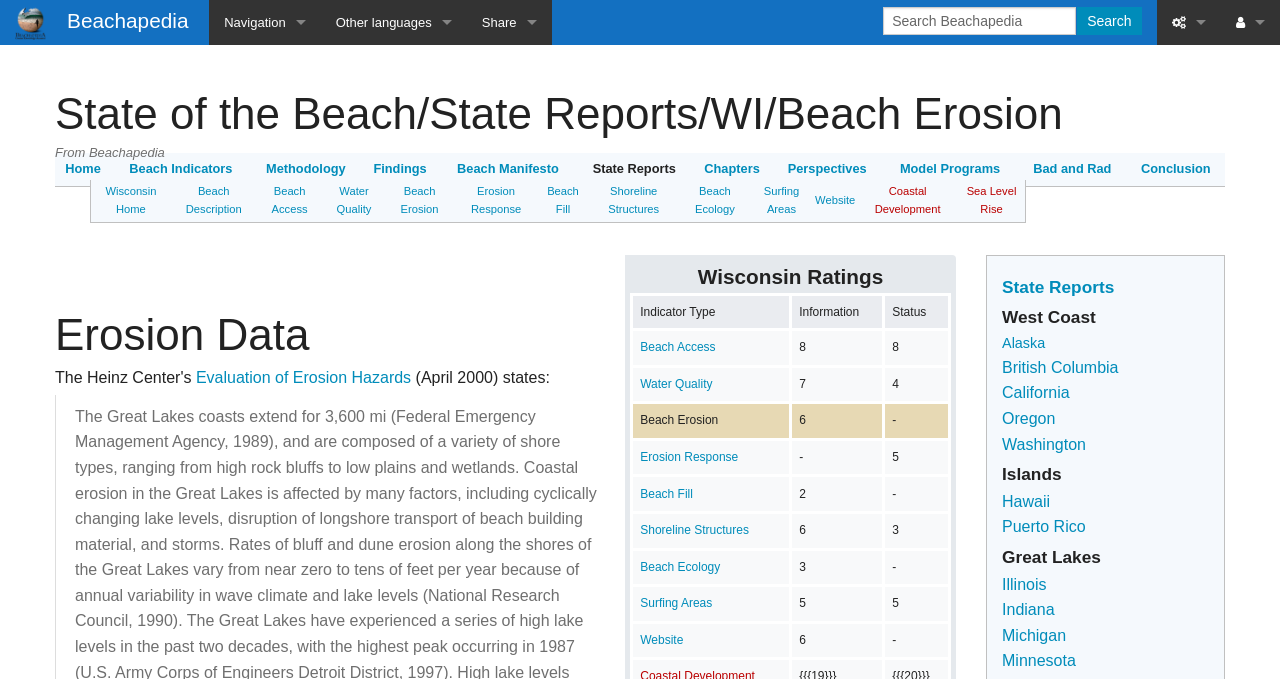Find the bounding box coordinates for the HTML element described as: "Michigan". The coordinates should consist of four float values between 0 and 1, i.e., [left, top, right, bottom].

[0.783, 0.923, 0.833, 0.948]